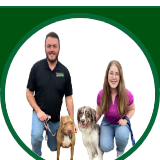How many dogs are in the image?
Look at the image and construct a detailed response to the question.

The image features two dog trainers, Ben Miller and Jodie Byrd, kneeling with two well-groomed dogs in a friendly outdoor setting. One dog is brown and beside Ben, while the other dog is white and brown and beside Jodie.